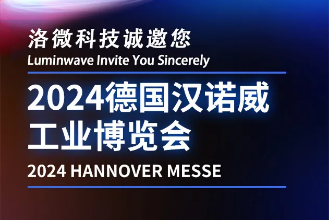What is the year of the Hannover Messe?
Answer the question with a detailed and thorough explanation.

The answer can be obtained by reading the details highlighted in the banner, which mentions '2024德国汉诺威工业博览会' (2024 Hannover Messe), indicating the year of the event.